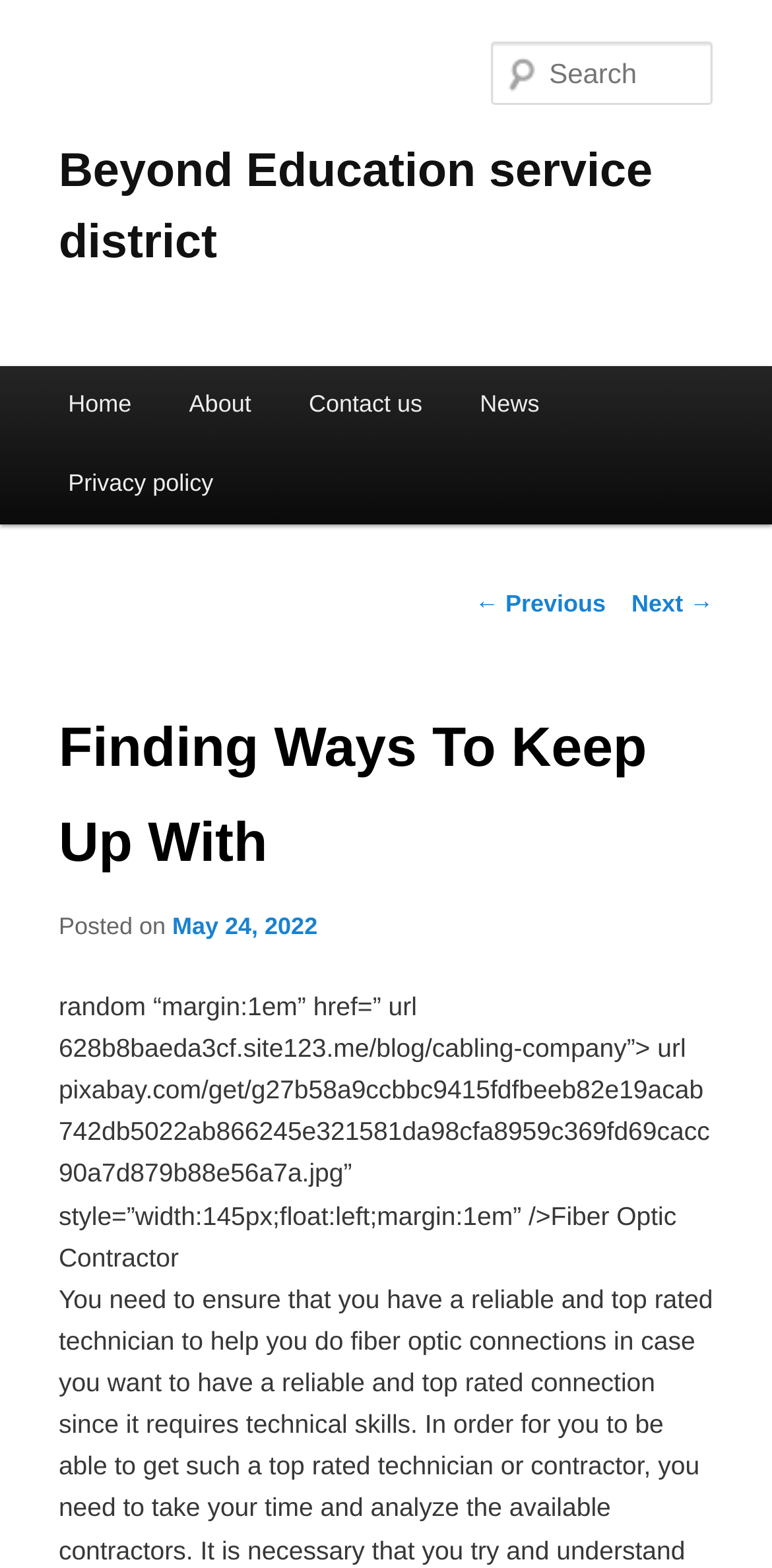Locate the bounding box coordinates of the region to be clicked to comply with the following instruction: "search for something". The coordinates must be four float numbers between 0 and 1, in the form [left, top, right, bottom].

[0.637, 0.027, 0.924, 0.067]